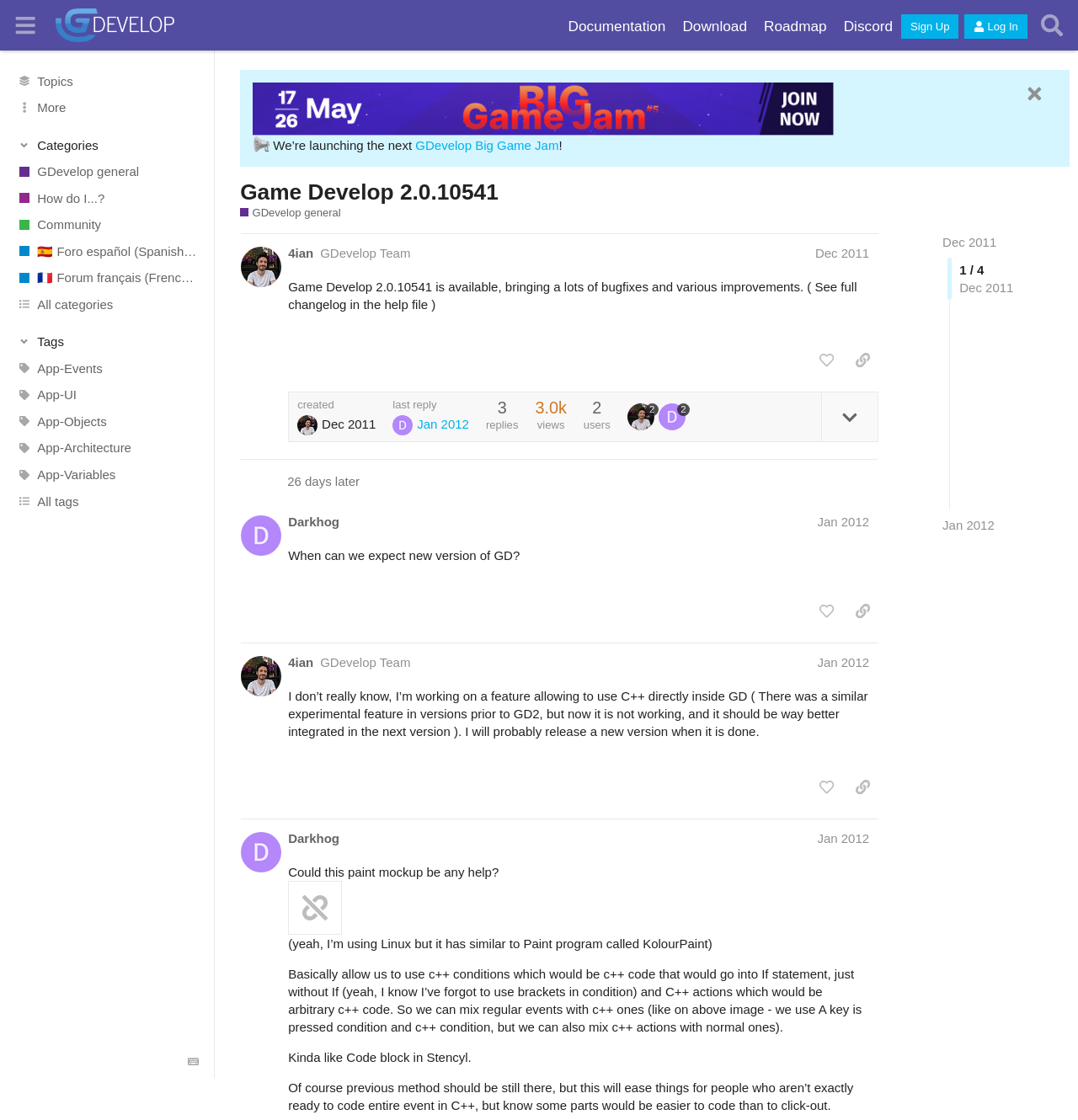Please identify the bounding box coordinates of the region to click in order to complete the given instruction: "Click on the 'Like this post' button". The coordinates should be four float numbers between 0 and 1, i.e., [left, top, right, bottom].

[0.752, 0.309, 0.781, 0.335]